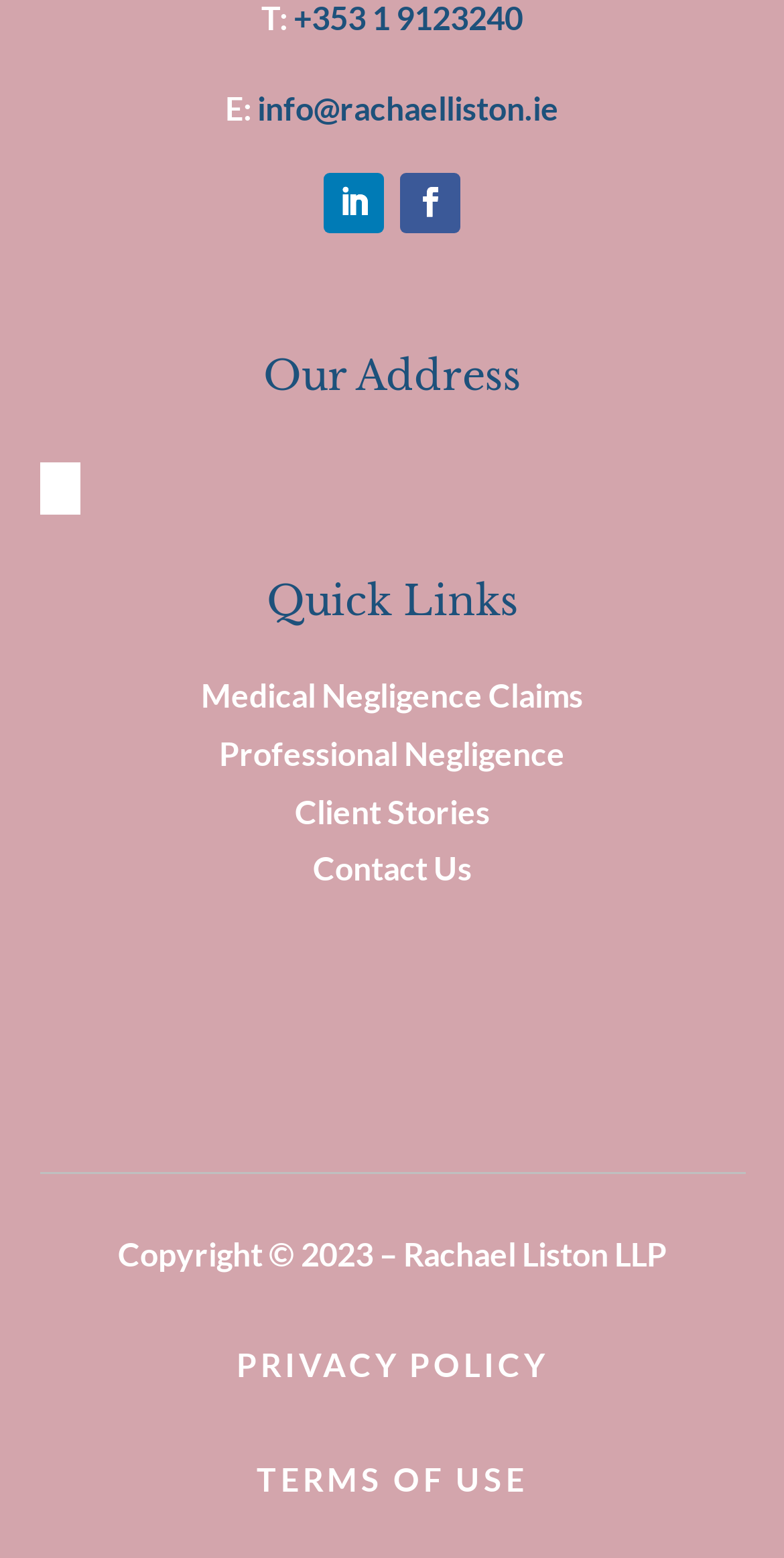Please respond to the question using a single word or phrase:
What are the two links at the very bottom of the webpage?

PRIVACY POLICY and TERMS OF USE